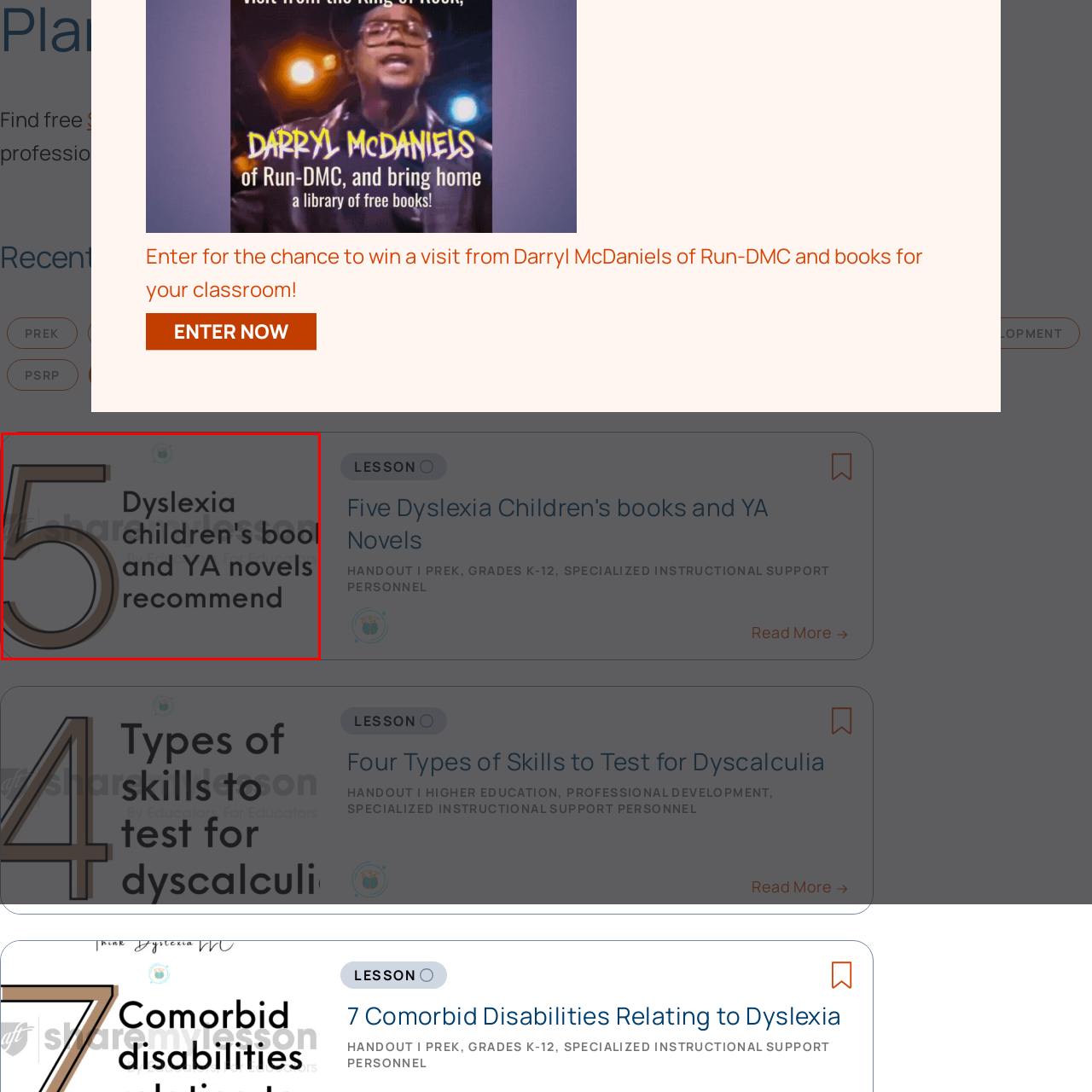Please provide a one-word or phrase response to the following question by examining the image within the red boundary:
What is the purpose of the background in the design?

visual appeal